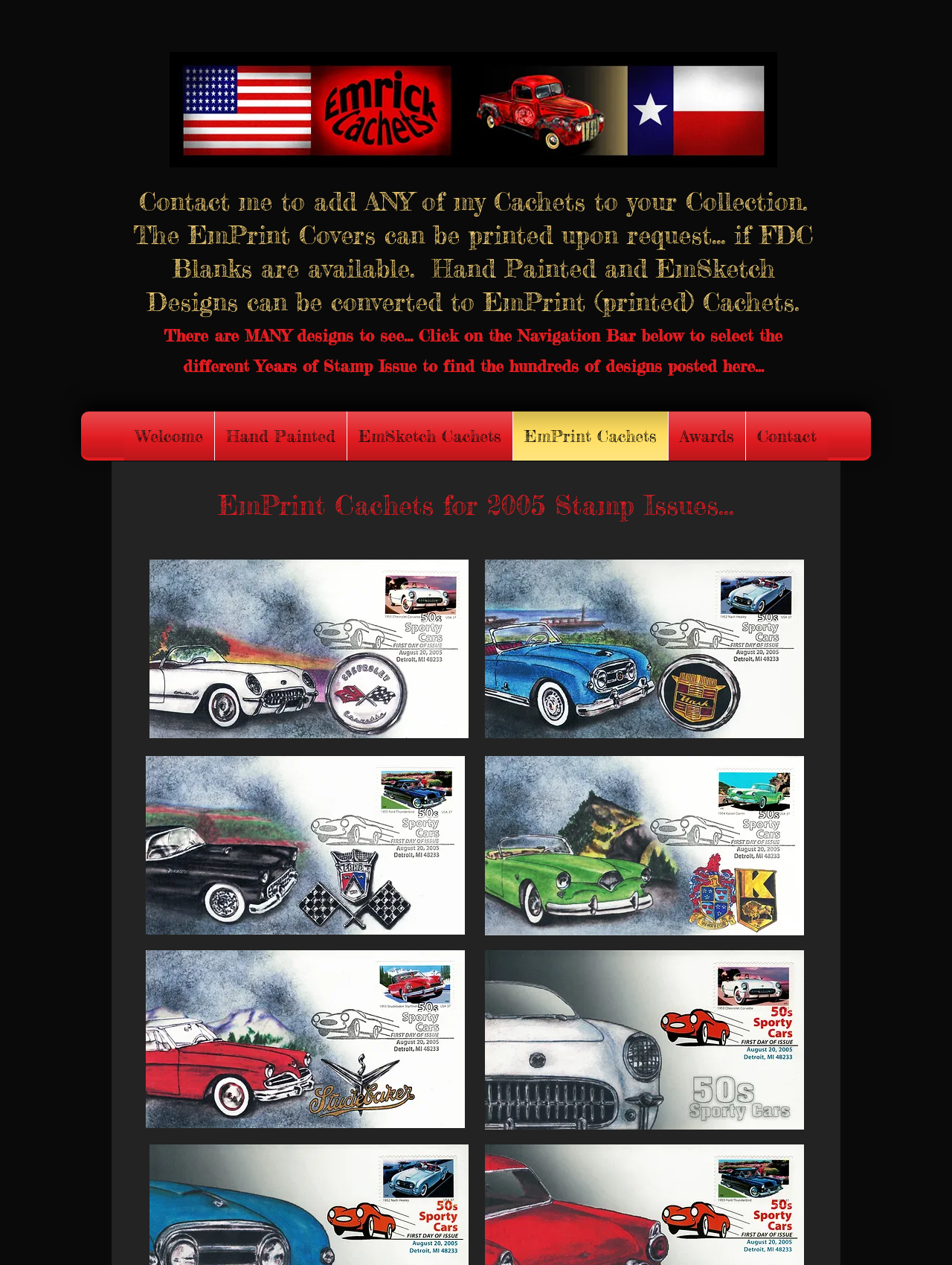What is the main topic of this webpage?
Answer the question with as much detail as you can, using the image as a reference.

Based on the heading 'Contact me to add ANY of my Cachets to your Collection...' and the presence of multiple images of cachets, it can be inferred that the main topic of this webpage is EmPrint Cachets.